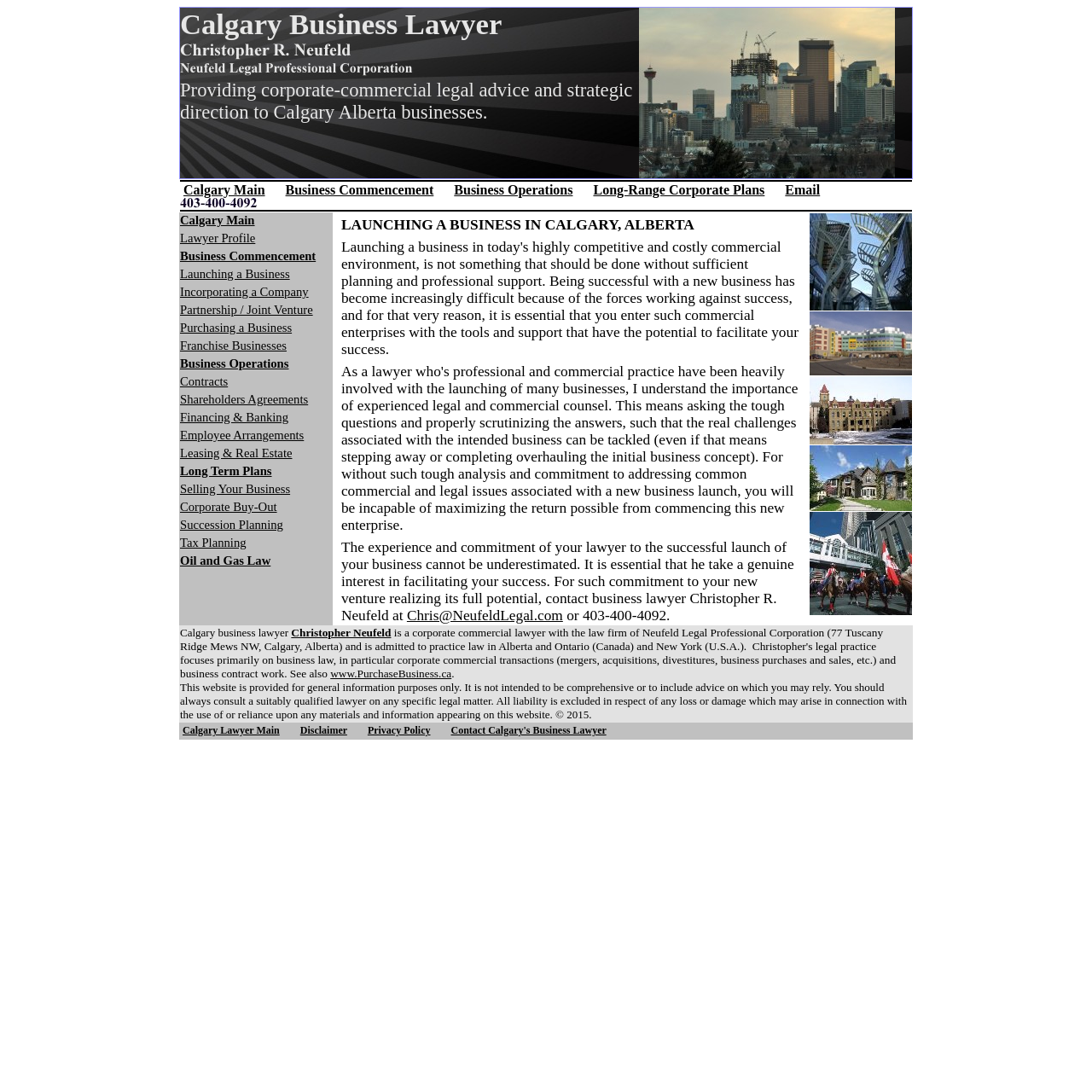Identify the bounding box coordinates of the clickable region necessary to fulfill the following instruction: "Contact business lawyer Christopher R. Neufeld". The bounding box coordinates should be four float numbers between 0 and 1, i.e., [left, top, right, bottom].

[0.373, 0.556, 0.515, 0.571]